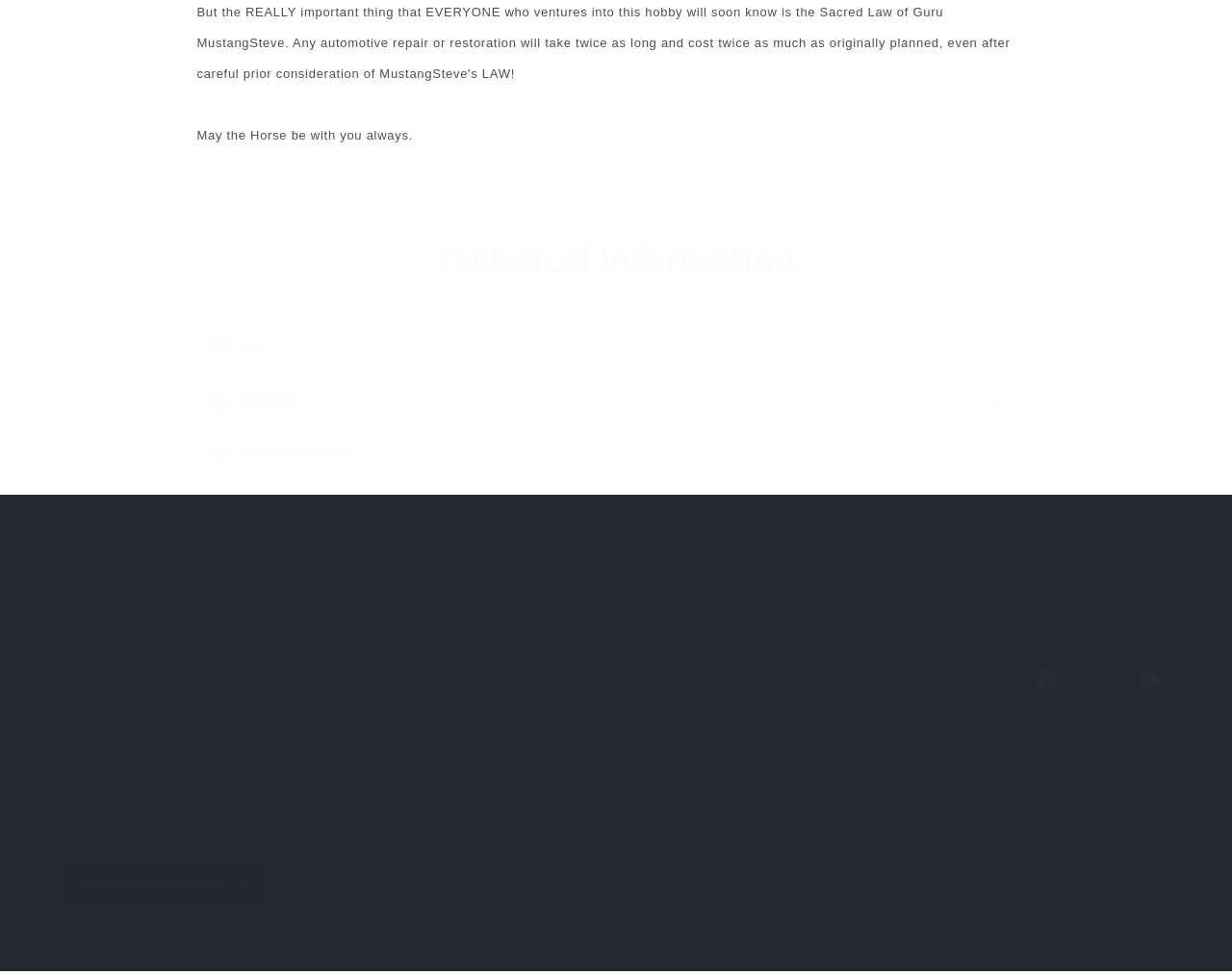Can you pinpoint the bounding box coordinates for the clickable element required for this instruction: "Visit the Oregon Zoo website"? The coordinates should be four float numbers between 0 and 1, i.e., [left, top, right, bottom].

None